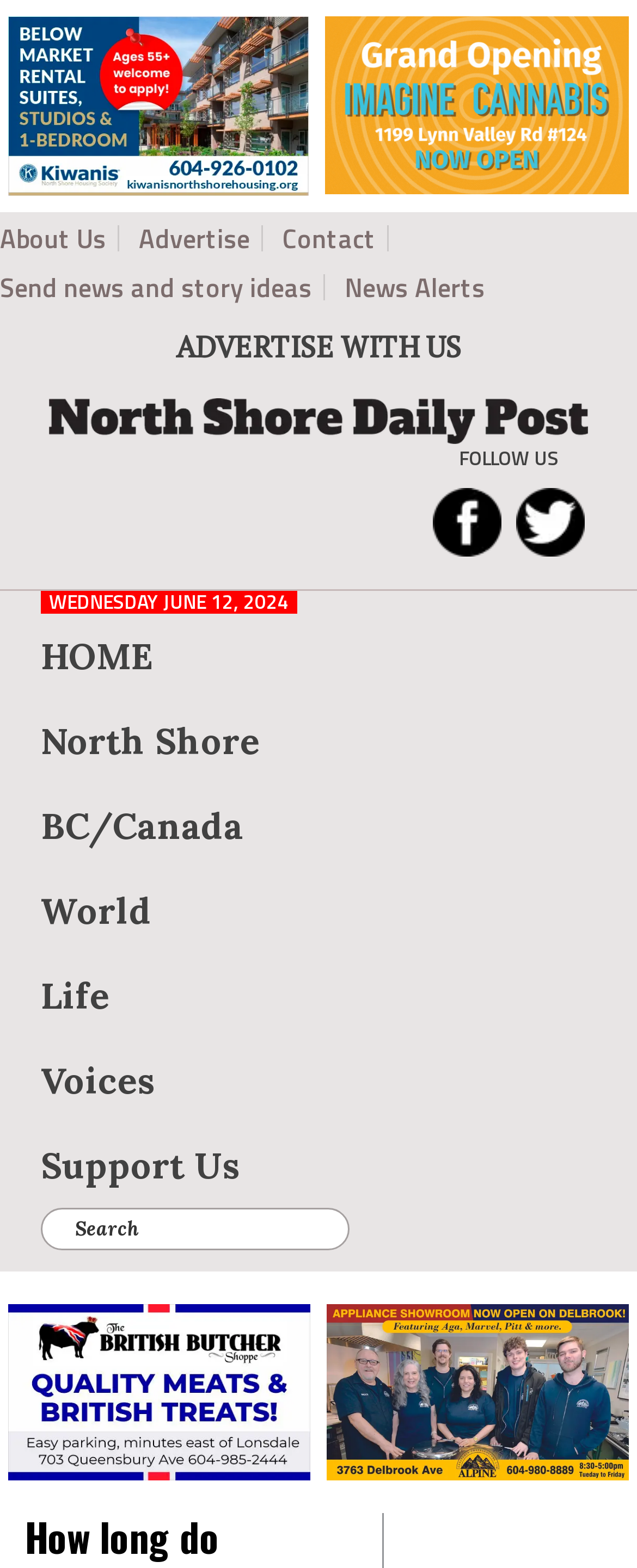Give a full account of the webpage's elements and their arrangement.

The webpage appears to be a news website, specifically the North Shore Daily Post. At the top, there are two images, one on the left and one on the right, with links to "Kiwanis-FINAL.jpg" and "Imaginecannabis-revised.gif", respectively. 

Below these images, there is a secondary navigation menu with links to "About Us", "Advertise", "Contact", "Send news and story ideas", and "News Alerts". 

To the right of this menu, there is a link to "ADVERTISE WITH US" and a logo of the North Shore Daily Post, which is also a link. 

Further down, there is a heading "FOLLOW US" with two social media links, each accompanied by an image. 

Below this, there is a static text "Local News for North Vancouver and West Vancouver" and a date "WEDNESDAY JUNE 12, 2024". 

The main navigation menu is located below, with links to "HOME", "North Shore", "BC/Canada", "World", "Life", "Voices", "Support Us", and a search bar. 

At the bottom of the page, there are two more images, one on the left and one on the right, with links to "The-British-Butcher-Shop-REVISED-2024.jpg" and "Appliance-showroom.jpg", respectively.